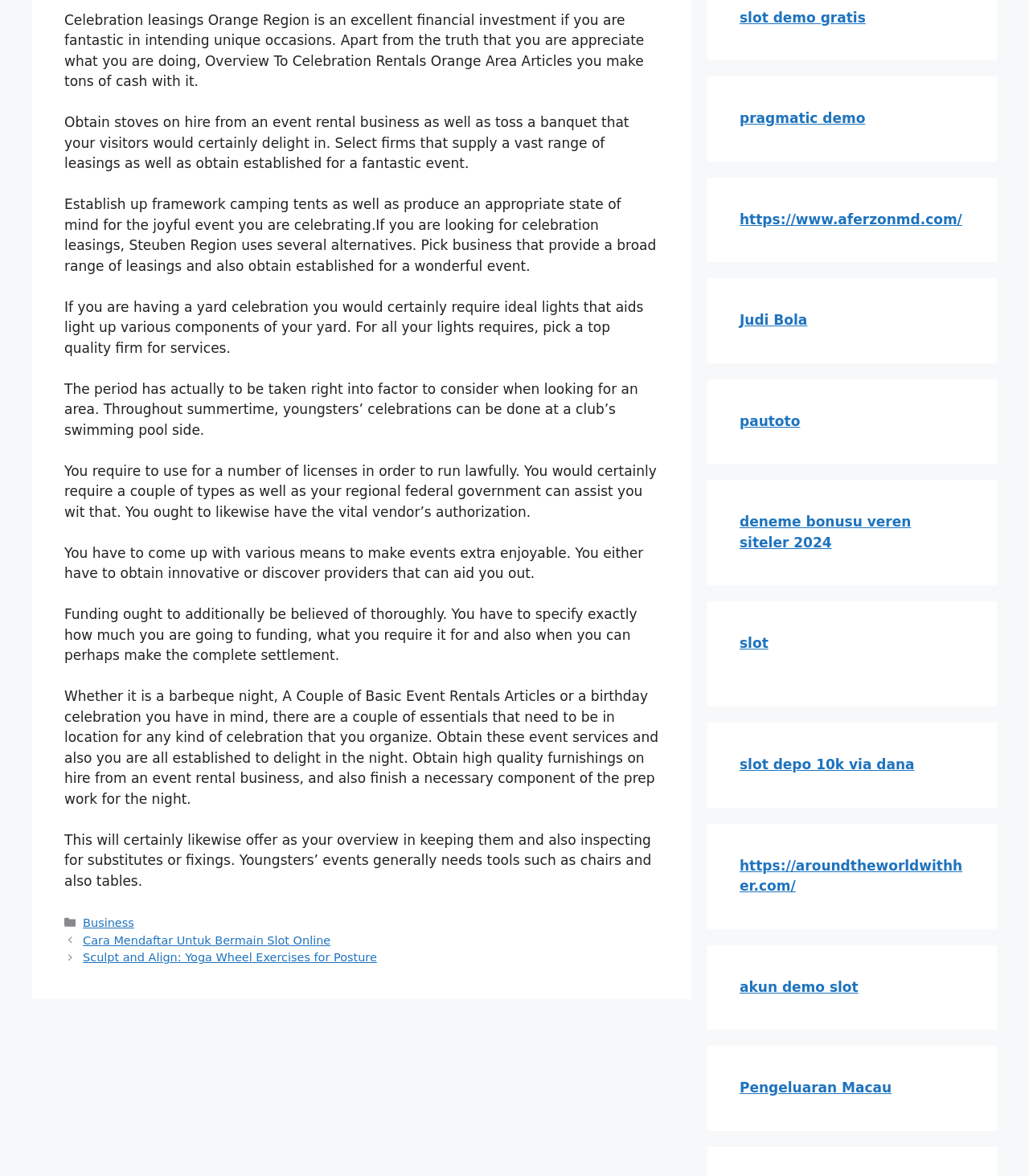Analyze the image and provide a detailed answer to the question: What is necessary to run a celebration leasing business legally?

According to the static text element with ID 1953, to run a celebration leasing business legally, one needs to apply for several licenses and obtain a vendor's permission, which can be facilitated by the local government.